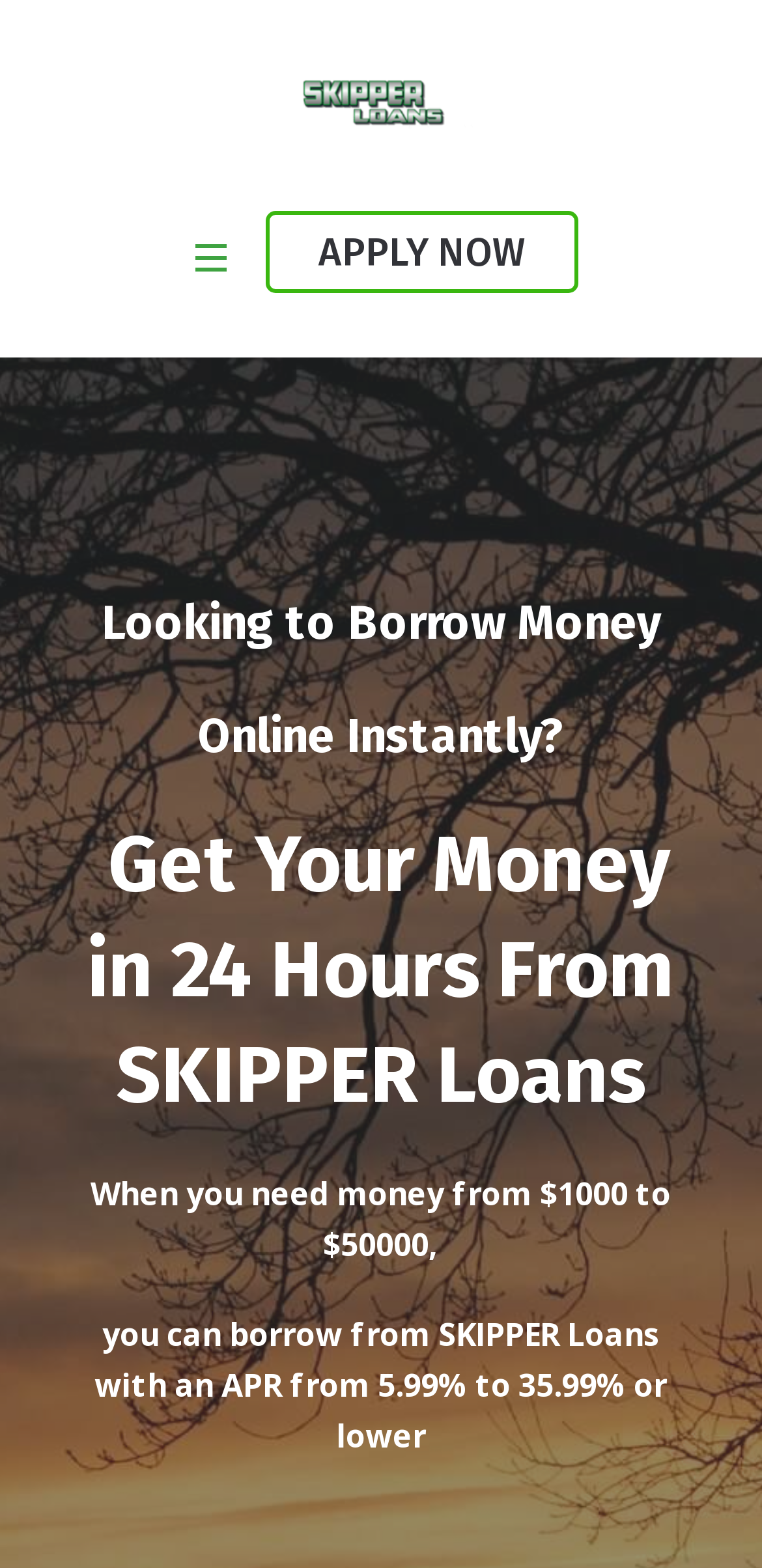What is the headline of the webpage?

Looking to Borrow Money